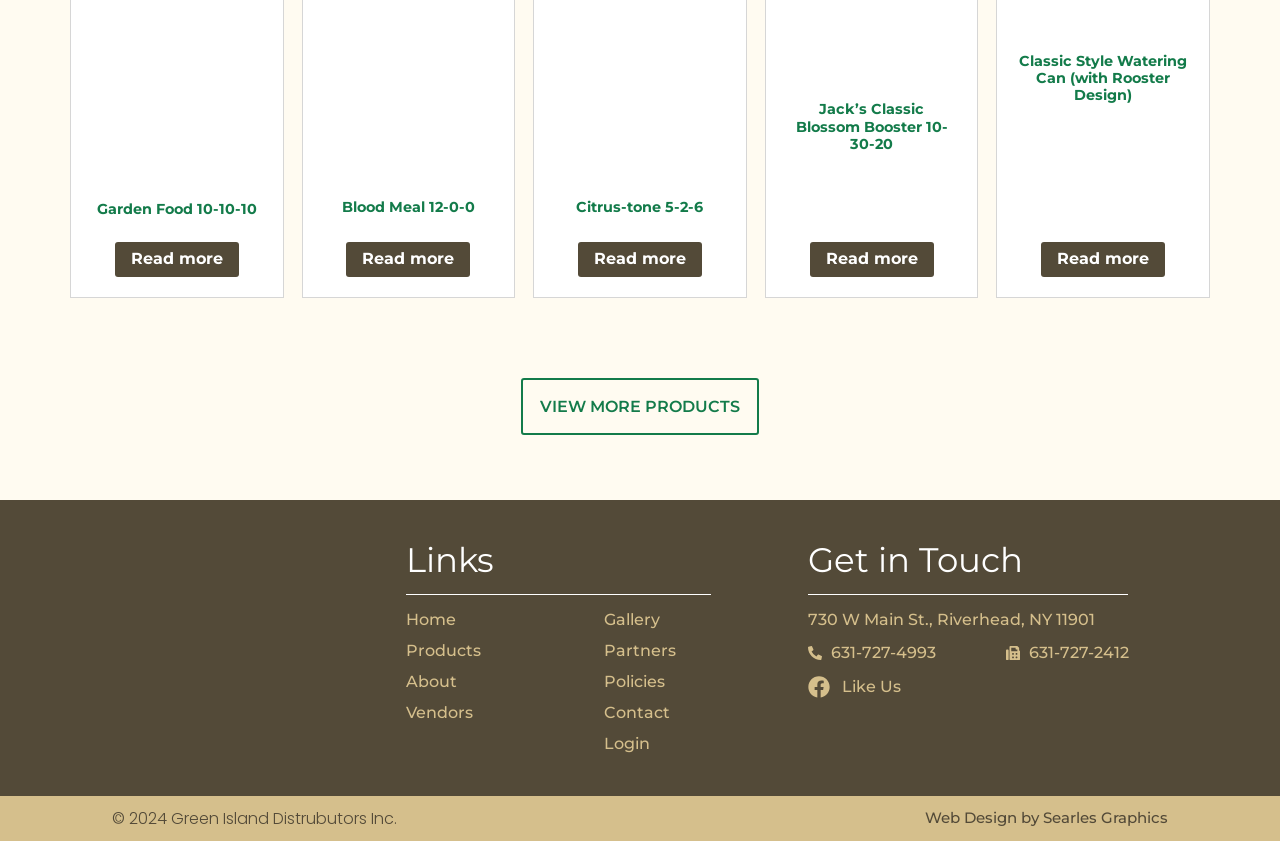Please find the bounding box for the UI component described as follows: "View more products".

[0.407, 0.45, 0.593, 0.518]